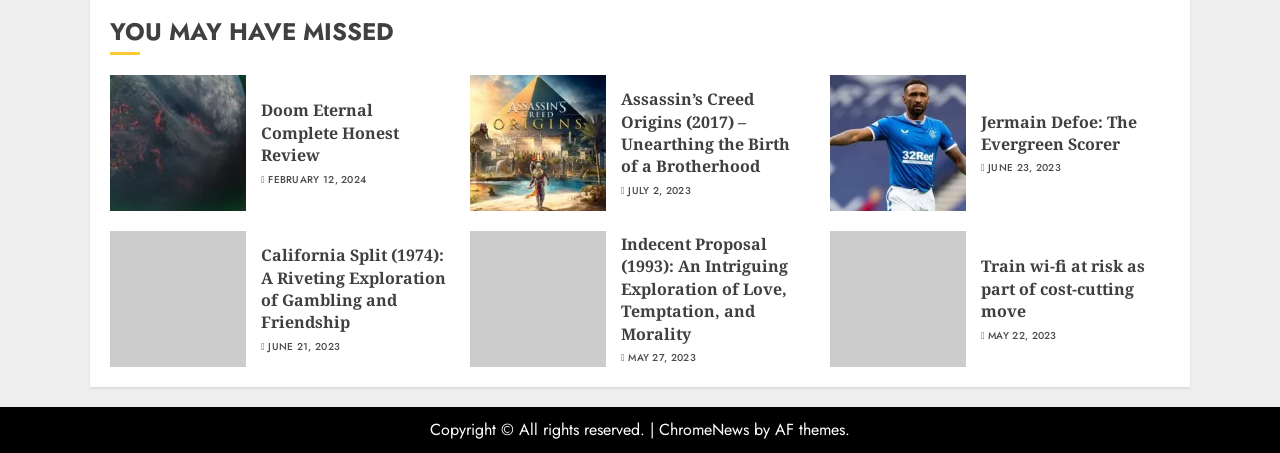Identify the bounding box coordinates for the element that needs to be clicked to fulfill this instruction: "Visit the ChromeNews website". Provide the coordinates in the format of four float numbers between 0 and 1: [left, top, right, bottom].

[0.515, 0.924, 0.585, 0.974]